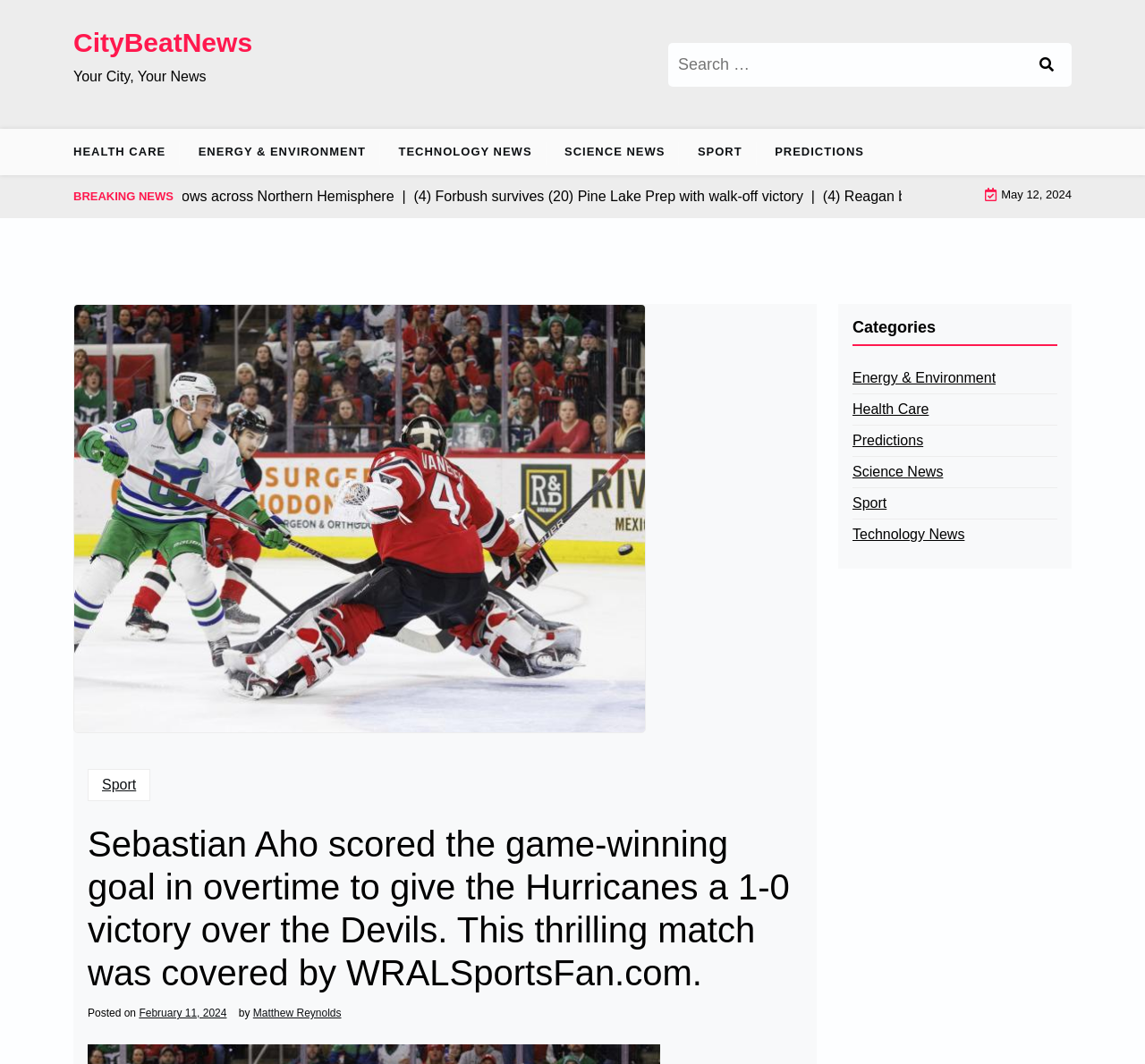Indicate the bounding box coordinates of the element that needs to be clicked to satisfy the following instruction: "Search for something". The coordinates should be four float numbers between 0 and 1, i.e., [left, top, right, bottom].

[0.584, 0.04, 0.936, 0.081]